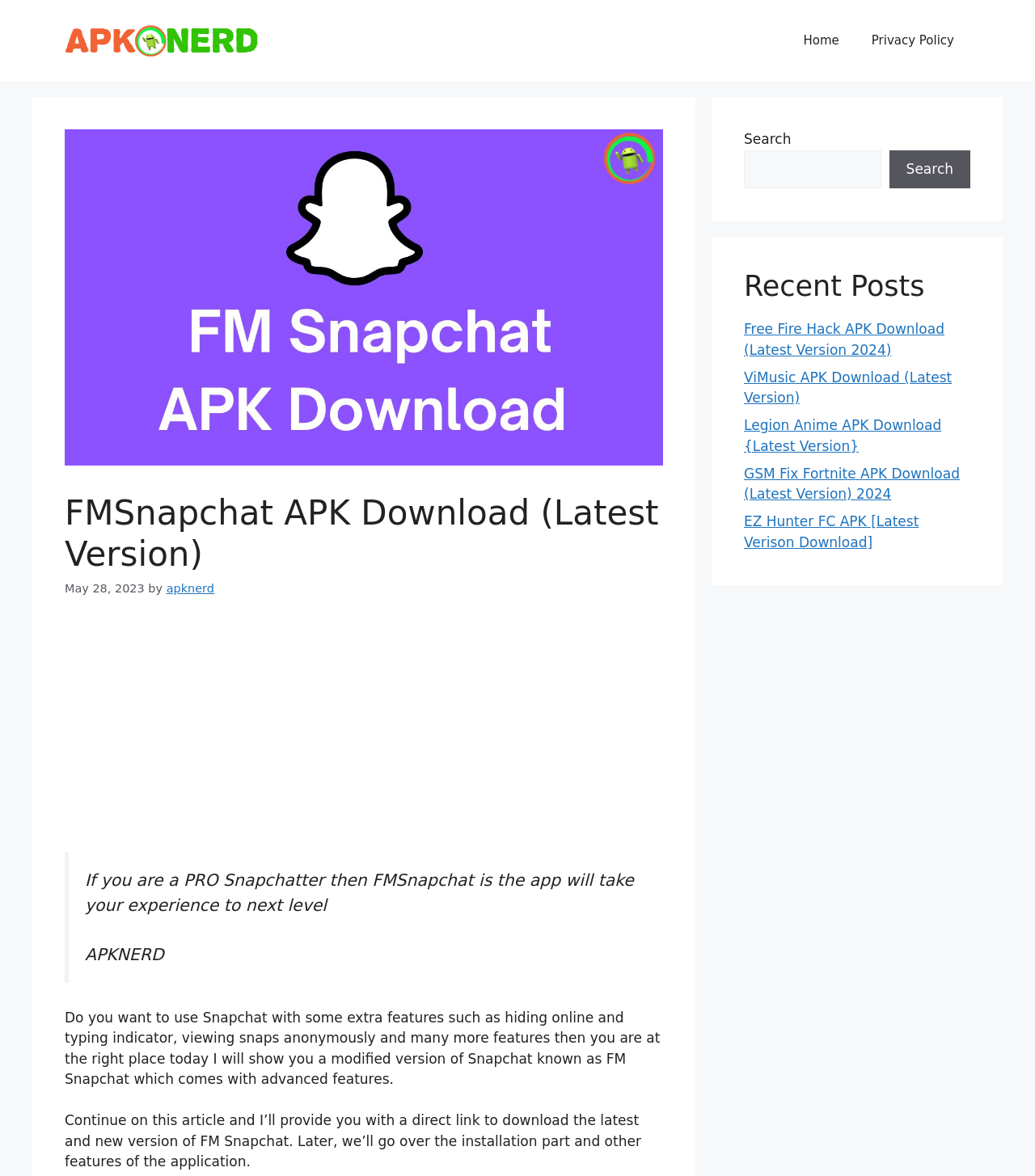What type of content is available on this webpage?
Using the image as a reference, answer the question with a short word or phrase.

APK downloads and tutorials